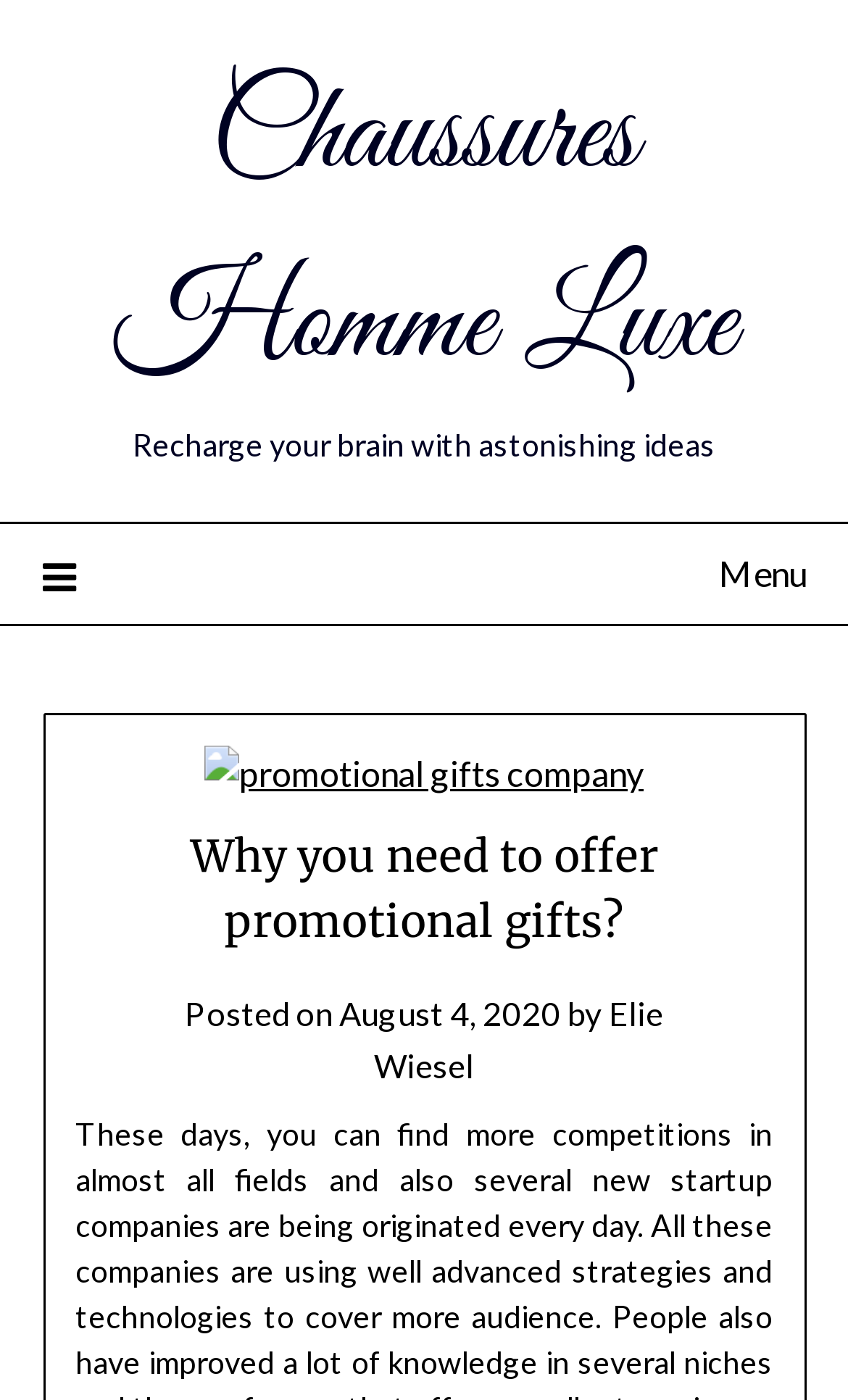Offer a meticulous caption that includes all visible features of the webpage.

The webpage is about the importance of offering promotional gifts, specifically focusing on the benefits of doing so. At the top, there is a link to "Chaussures Homme Luxe" which takes up most of the width of the page. Below this, there is a static text element that reads "Recharge your brain with astonishing ideas", which is centered on the page.

To the left of the page, there is a menu icon represented by the Unicode character "\uf0c9", which is not expanded by default. When expanded, it reveals a link to a "promotional gifts company" accompanied by an image, as well as a header section that contains the title "Why you need to offer promotional gifts?".

In the main content area, there is a section that appears to be a blog post or article. It starts with a heading that reads "Why you need to offer promotional gifts?", followed by a static text element that says "Posted on" and a link to the date "August 4, 2020". Below this, there is a static text element that says "by" and a link to the author "Elie Wiesel".